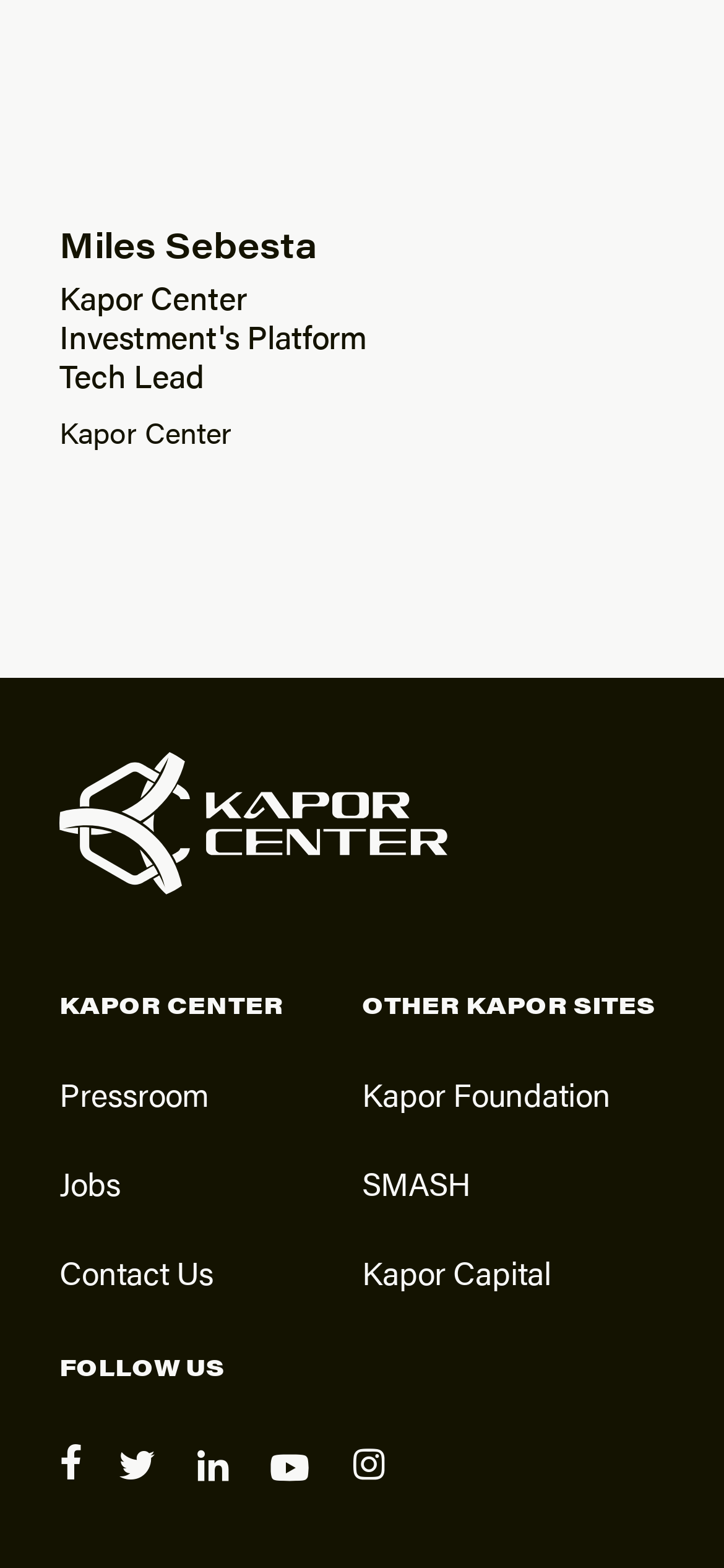What are the three main sections on the webpage?
Please look at the screenshot and answer using one word or phrase.

Kapor Center, OTHER KAPOR SITES, FOLLOW US